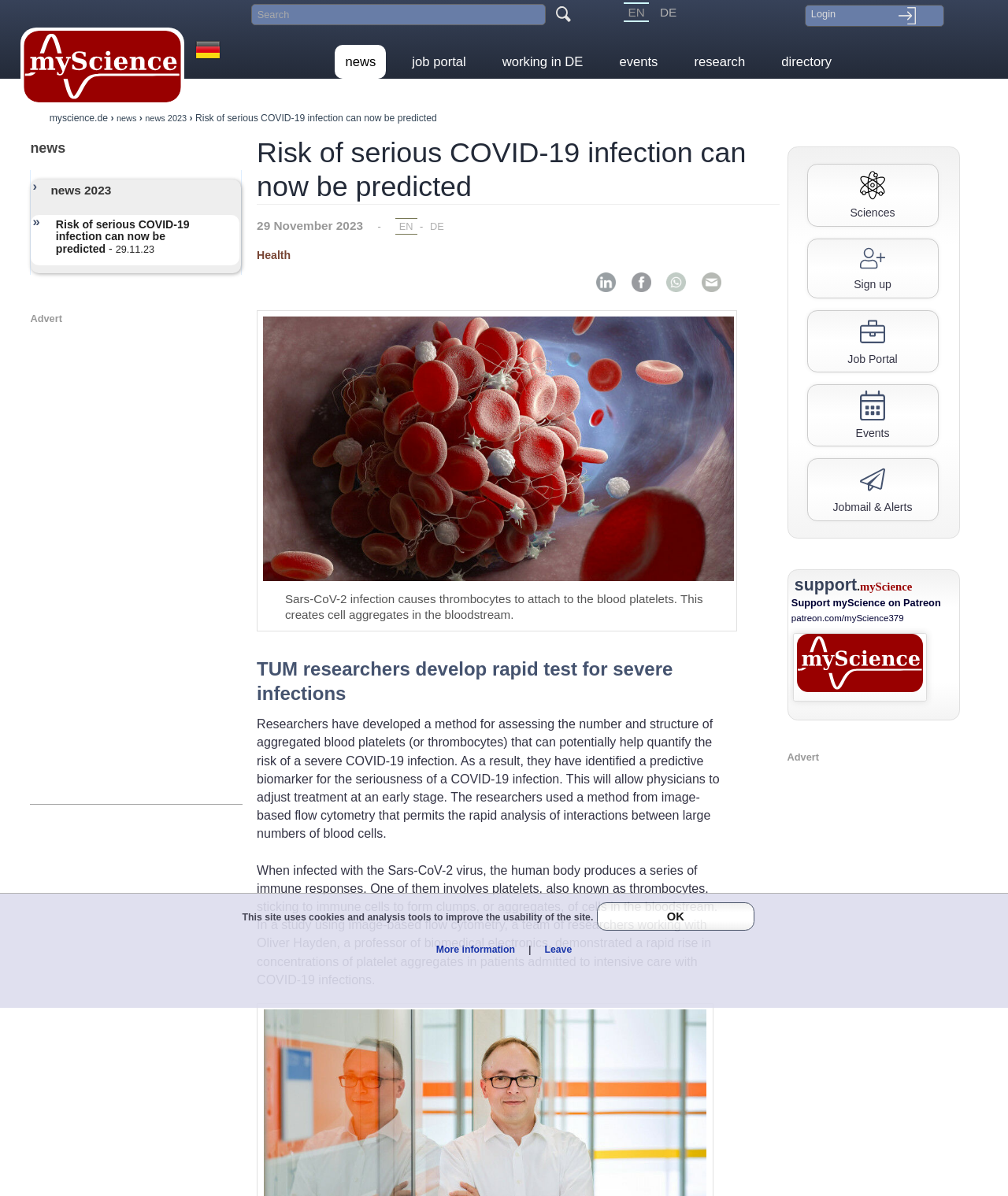What is the role of platelets in the immune response to COVID-19?
Based on the image, give a concise answer in the form of a single word or short phrase.

Forming clumps with immune cells